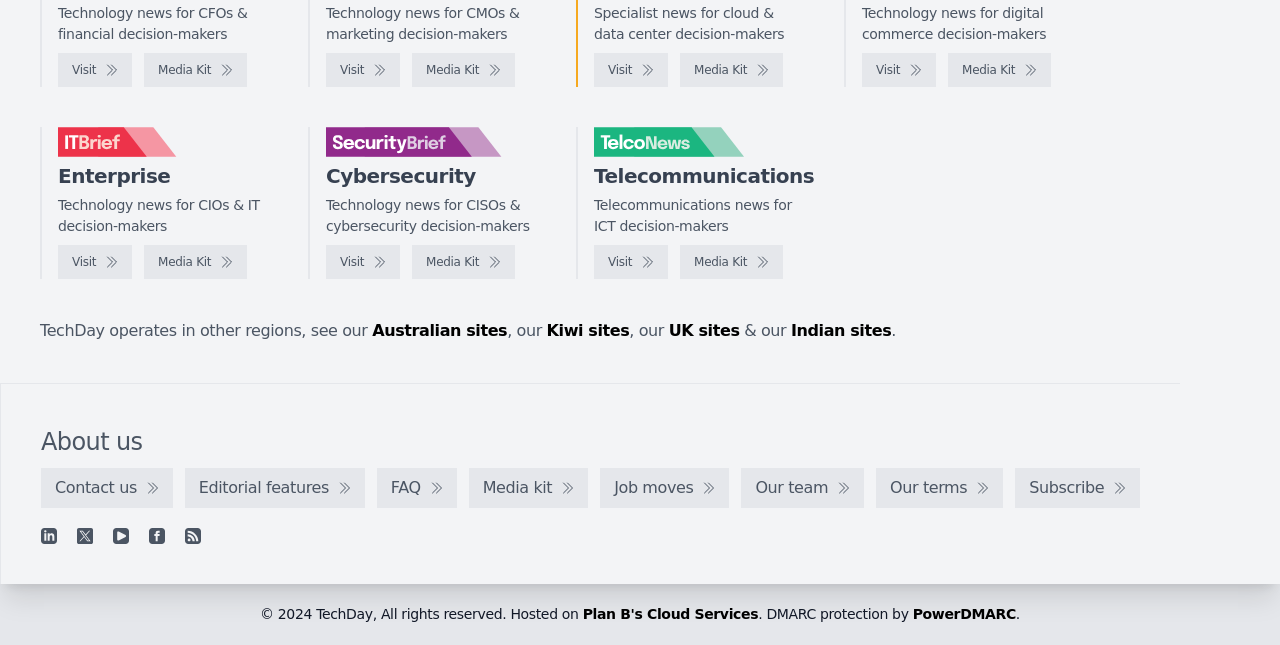Please find the bounding box coordinates of the element that must be clicked to perform the given instruction: "Subscribe to the newsletter". The coordinates should be four float numbers from 0 to 1, i.e., [left, top, right, bottom].

[0.793, 0.726, 0.891, 0.788]